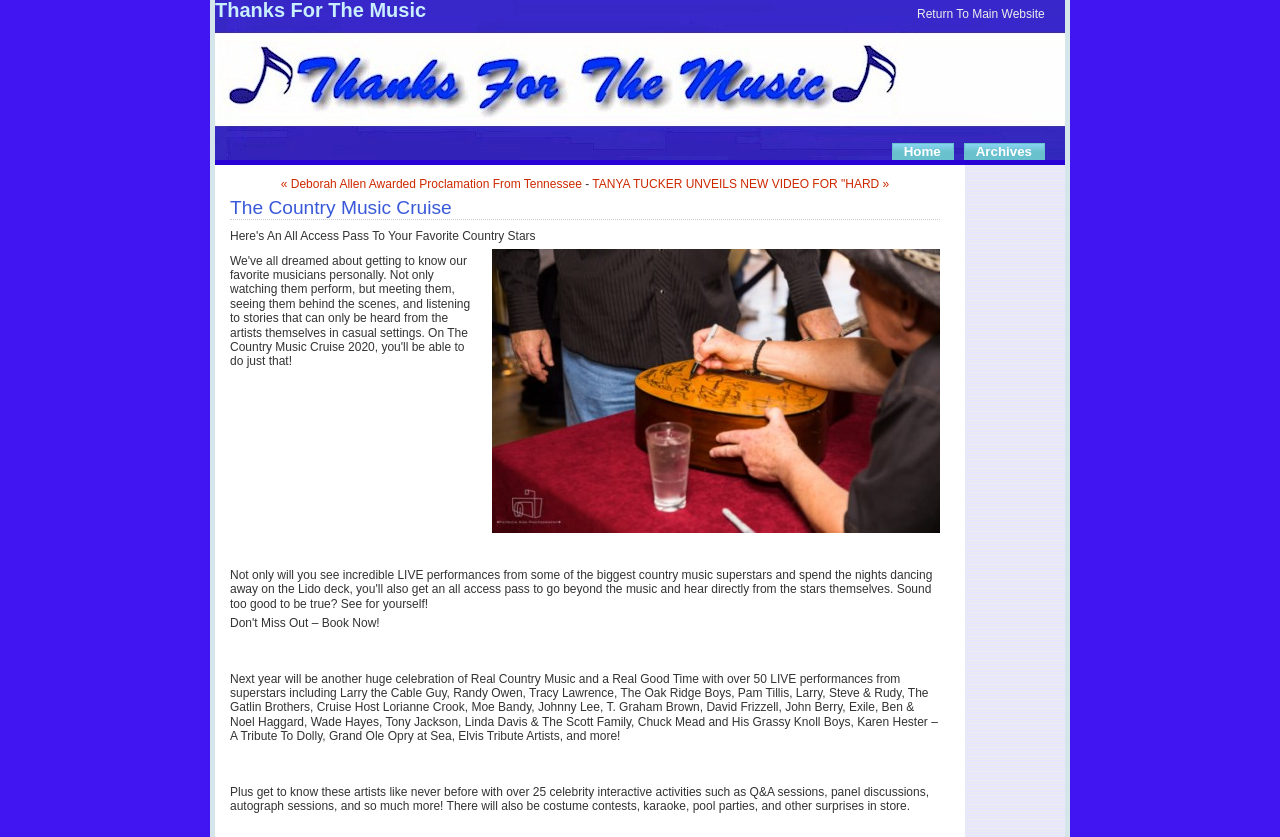Reply to the question below using a single word or brief phrase:
What type of activities are available on the cruise?

Q&A sessions, panel discussions, etc.